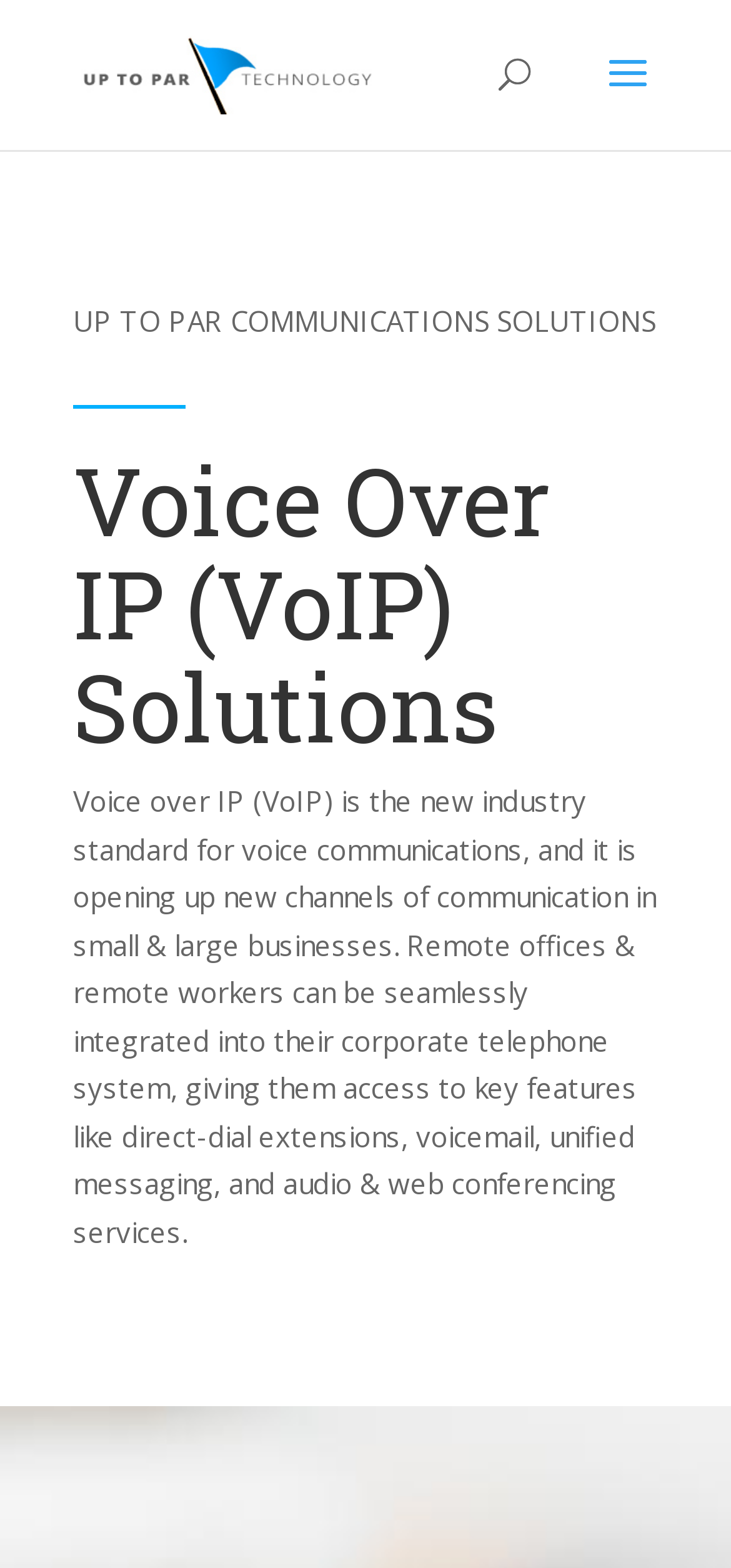Please locate and retrieve the main header text of the webpage.

Voice Over IP (VoIP) Solutions